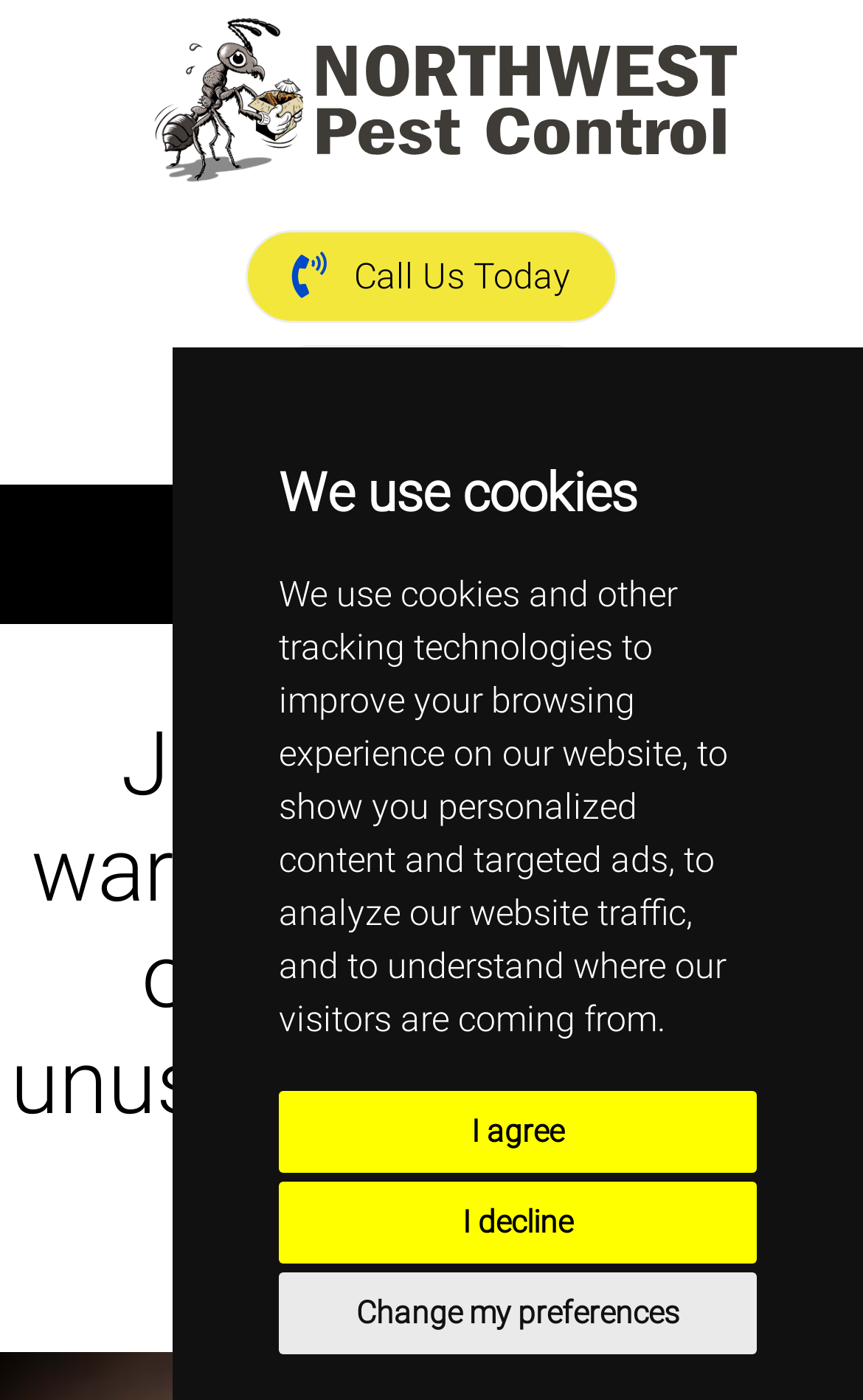Please provide a brief answer to the question using only one word or phrase: 
What is the type of content on this webpage?

Article